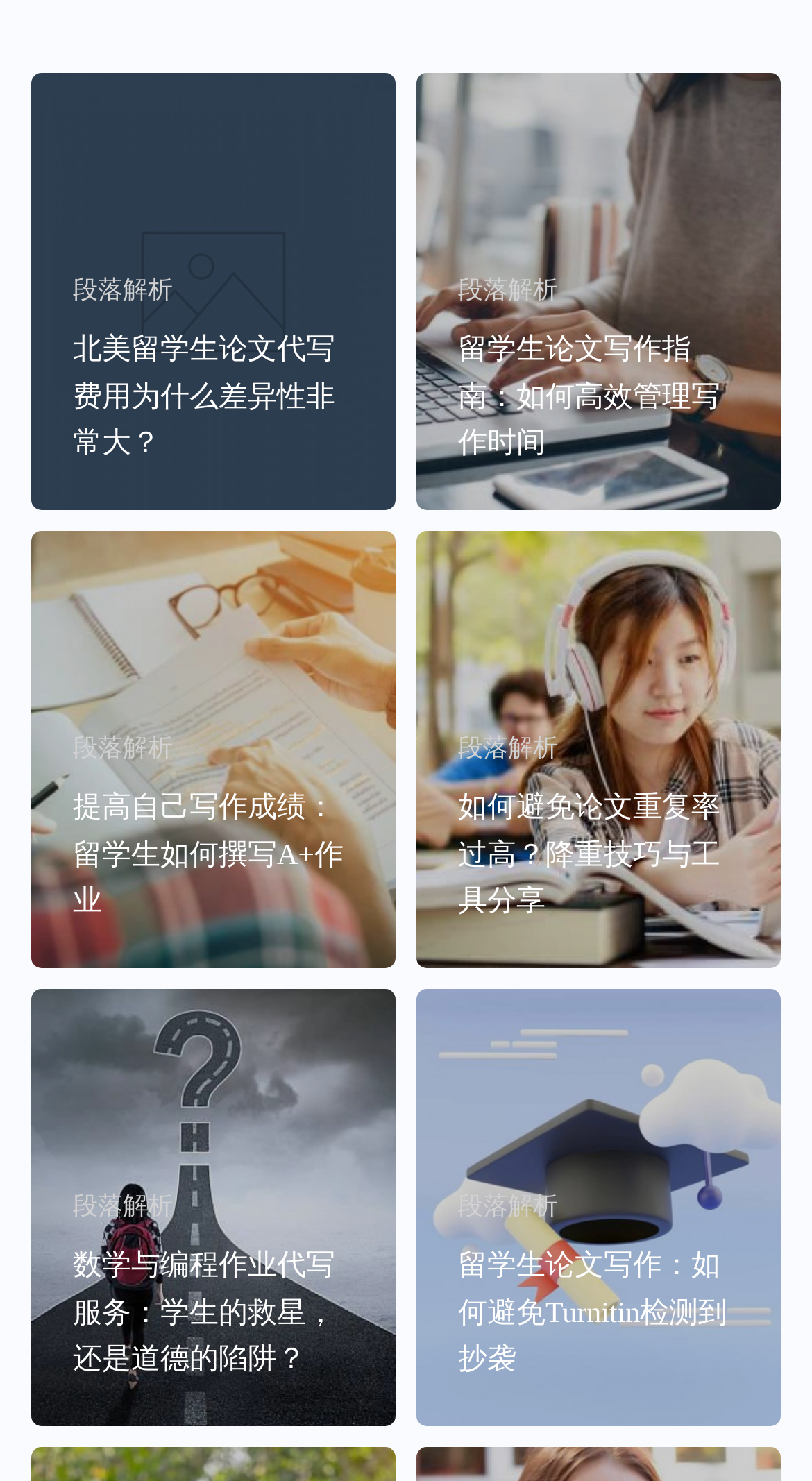What is the topic of the first article? Analyze the screenshot and reply with just one word or a short phrase.

北美留学生论文代写费用